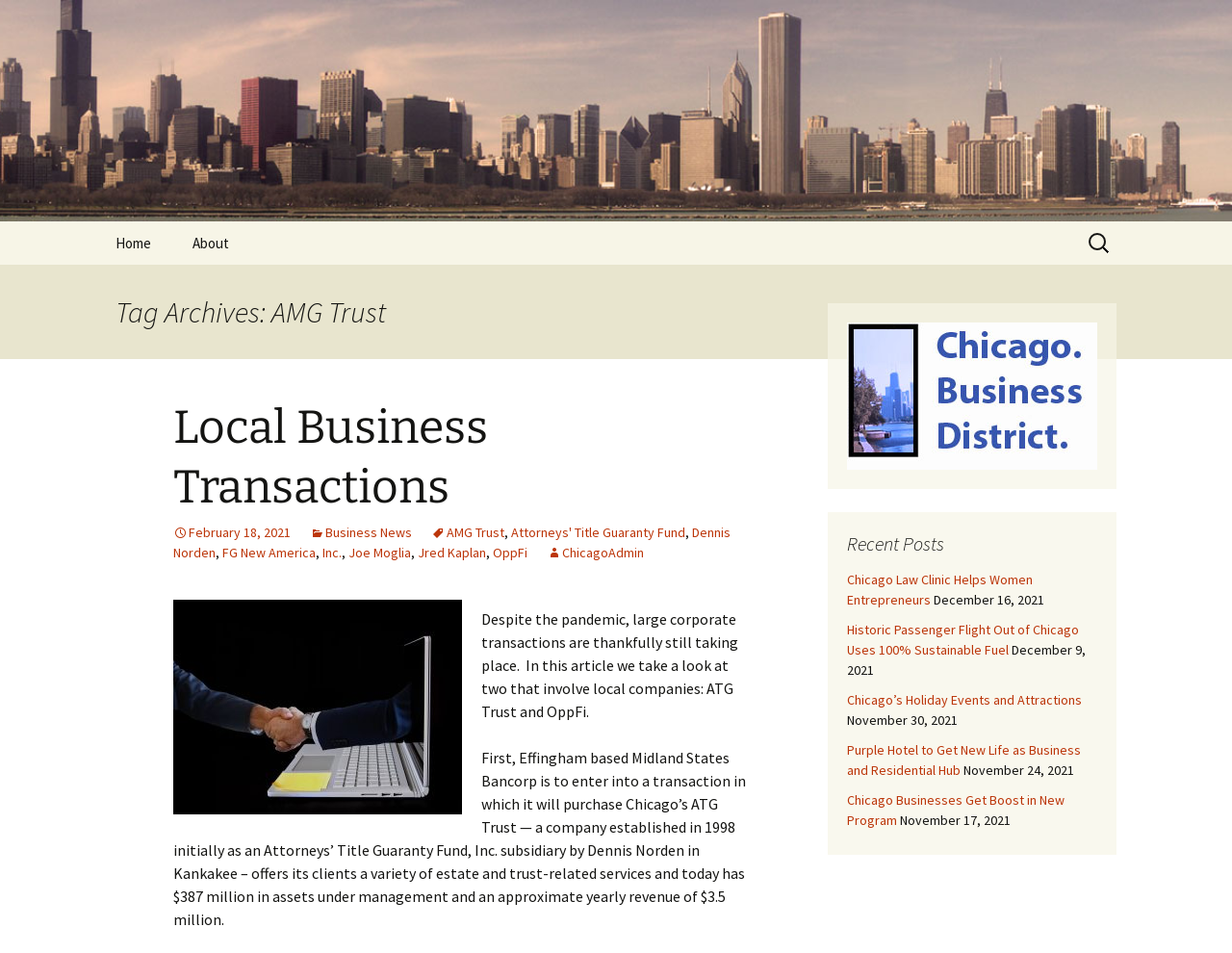Based on the provided description, "Chicago’s Holiday Events and Attractions", find the bounding box of the corresponding UI element in the screenshot.

[0.688, 0.725, 0.878, 0.743]